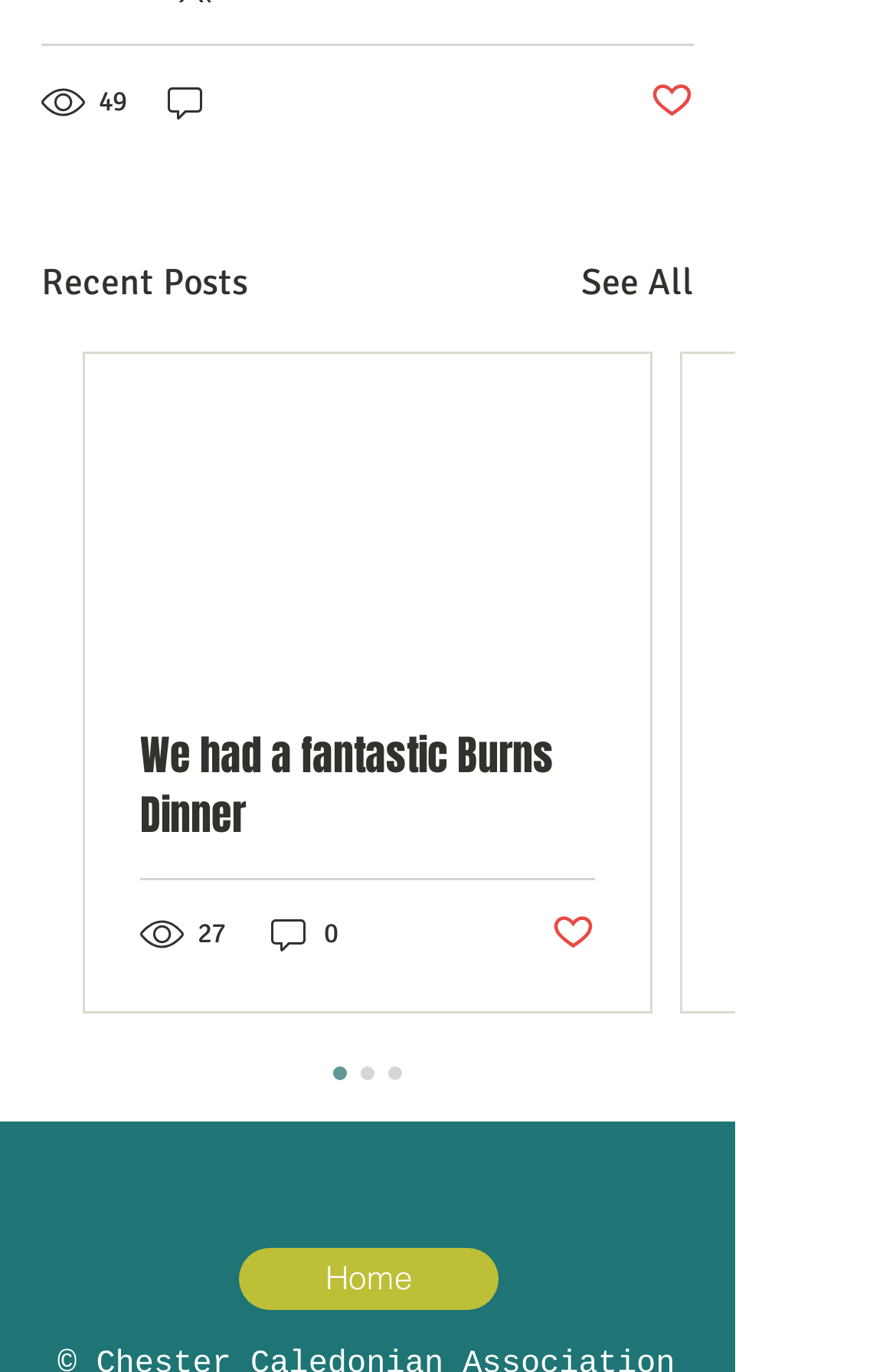Could you indicate the bounding box coordinates of the region to click in order to complete this instruction: "go to January 2023".

None